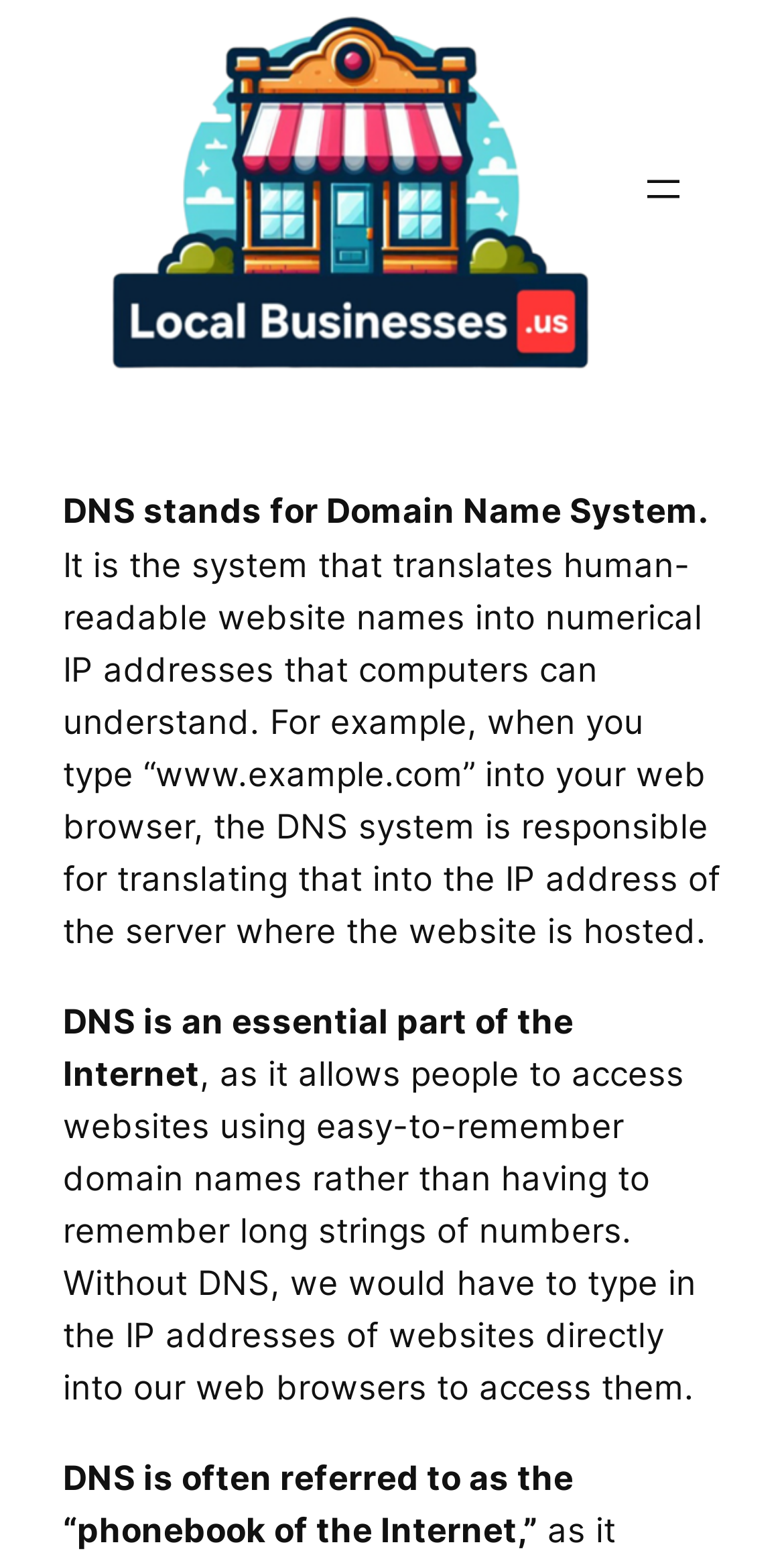Locate the bounding box of the UI element with the following description: "Terms of Service".

None